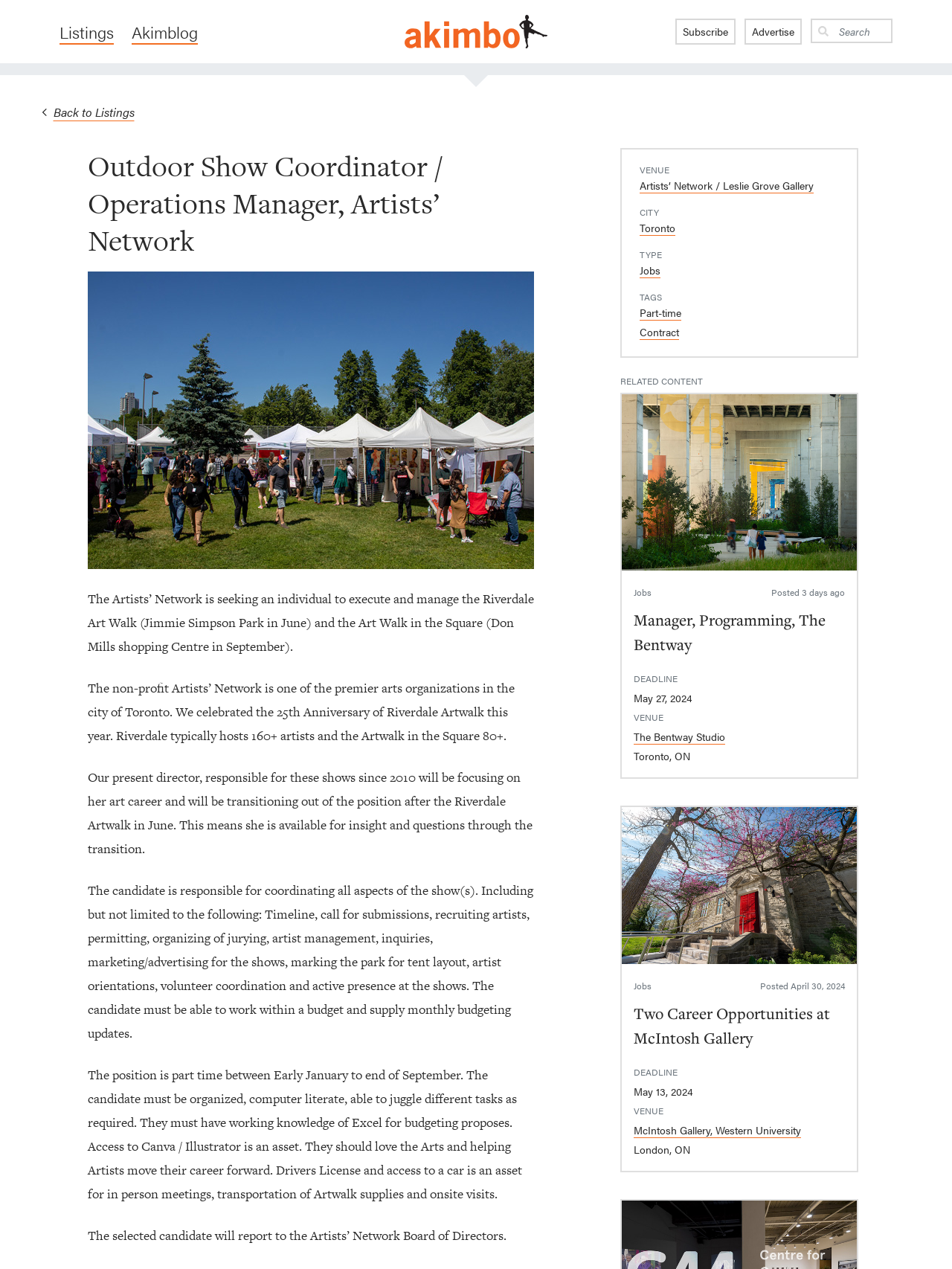Kindly determine the bounding box coordinates of the area that needs to be clicked to fulfill this instruction: "Search for something".

[0.852, 0.015, 0.937, 0.034]